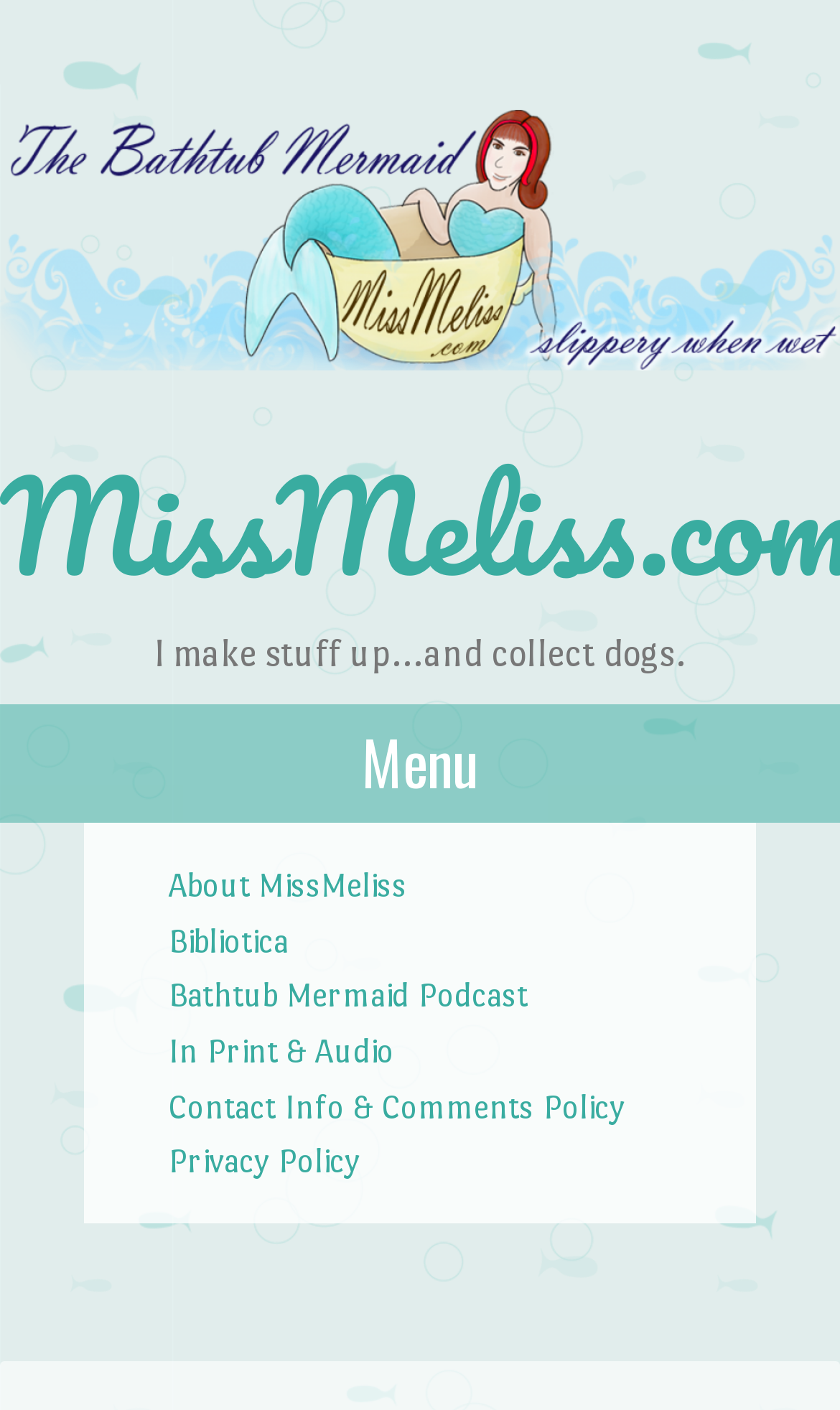Elaborate on the different components and information displayed on the webpage.

The webpage appears to be a personal blog or website, titled "Fickle | MissMeliss.com". At the top left corner, there is a link to the website's homepage, labeled "MissMeliss.com". Below this, there is a group element containing a heading with the same label, "MissMeliss.com". 

Further down, there is a heading that reads "I make stuff up…and collect dogs.", which seems to be a personal tagline or description. 

To the right of this, there is a heading labeled "Menu", which is followed by a series of links. These links include "Skip to content", "About MissMeliss", "Bibliotica", "Bathtub Mermaid Podcast", "In Print & Audio", "Contact Info & Comments Policy", and "Privacy Policy". These links are positioned in a vertical column, with "Skip to content" at the top and "Privacy Policy" at the bottom.